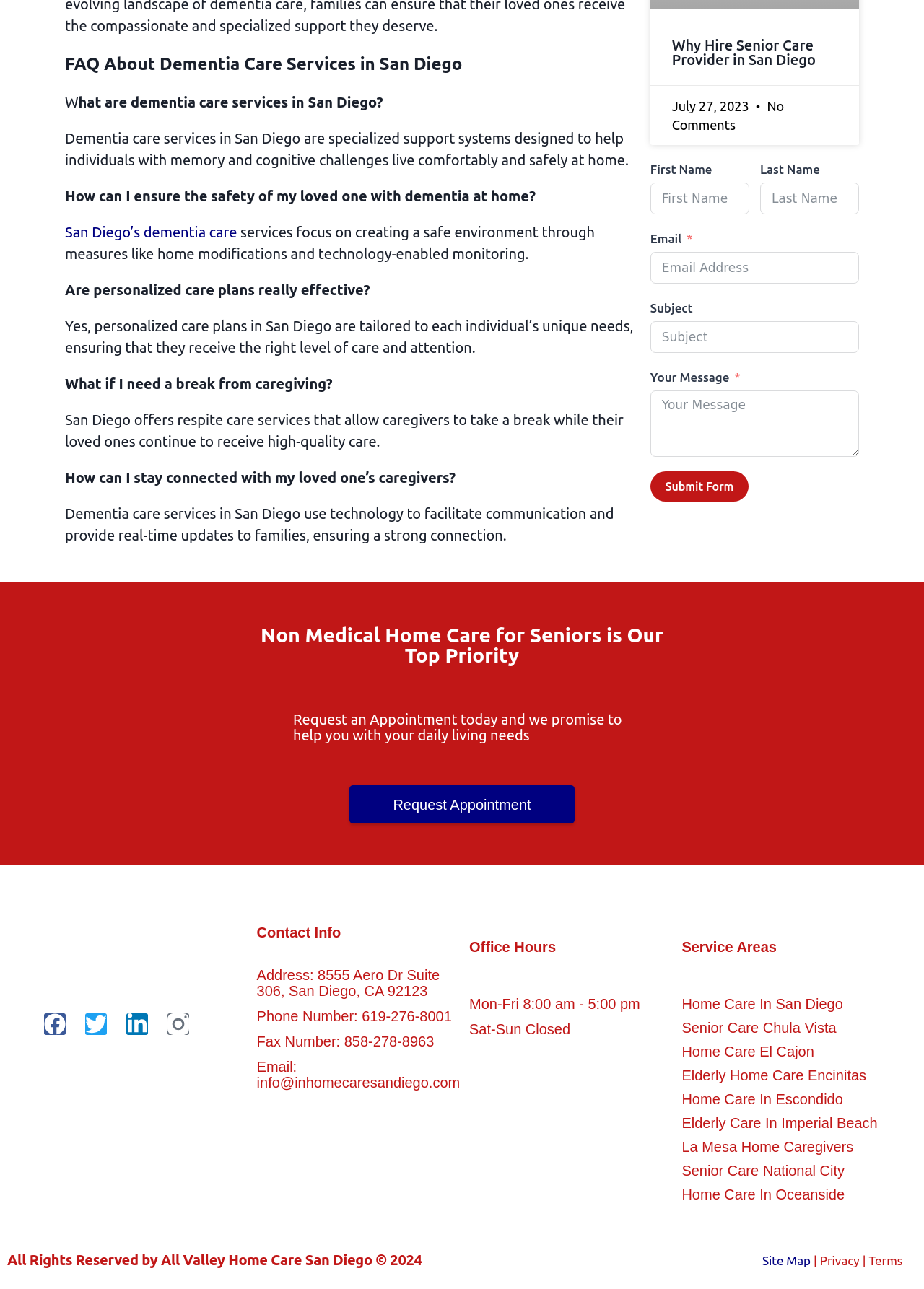Please identify the bounding box coordinates of the element's region that I should click in order to complete the following instruction: "Fill in the first name". The bounding box coordinates consist of four float numbers between 0 and 1, i.e., [left, top, right, bottom].

[0.704, 0.142, 0.811, 0.166]